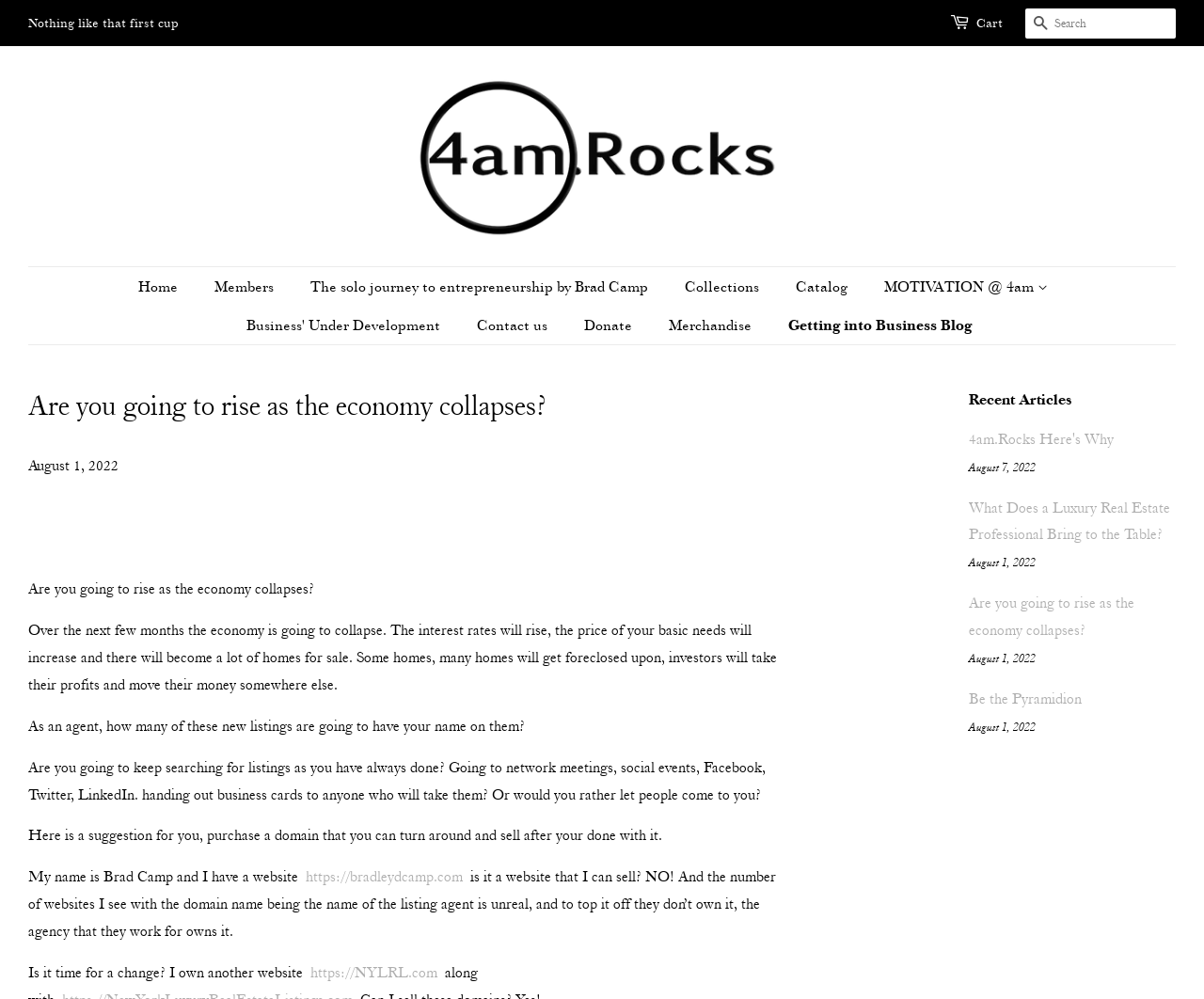How many links are there in the top navigation bar?
Please provide a comprehensive answer based on the contents of the image.

I counted the number of links in the top navigation bar by looking at the LayoutTable with the bounding box coordinates [0.023, 0.238, 0.977, 0.346]. I found 5 links: 'Home', 'Members', 'The solo journey to entrepreneurship by Brad Camp', 'Collections', and 'Catalog'.